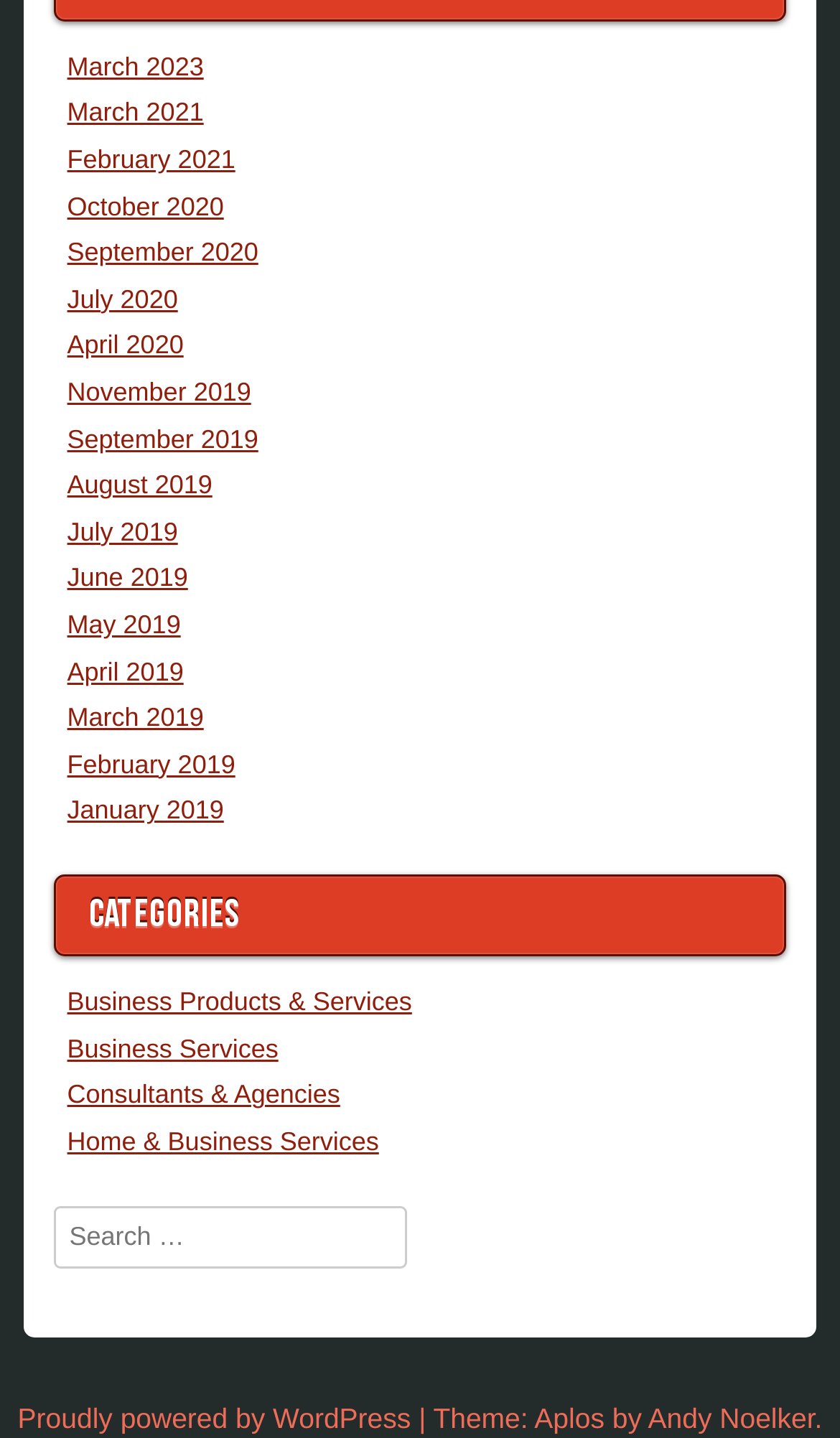Using details from the image, please answer the following question comprehensively:
What is the category below 'CATEGORIES'?

I looked at the heading 'CATEGORIES' and found that the first category listed below it is 'Business Products & Services', which is a link.